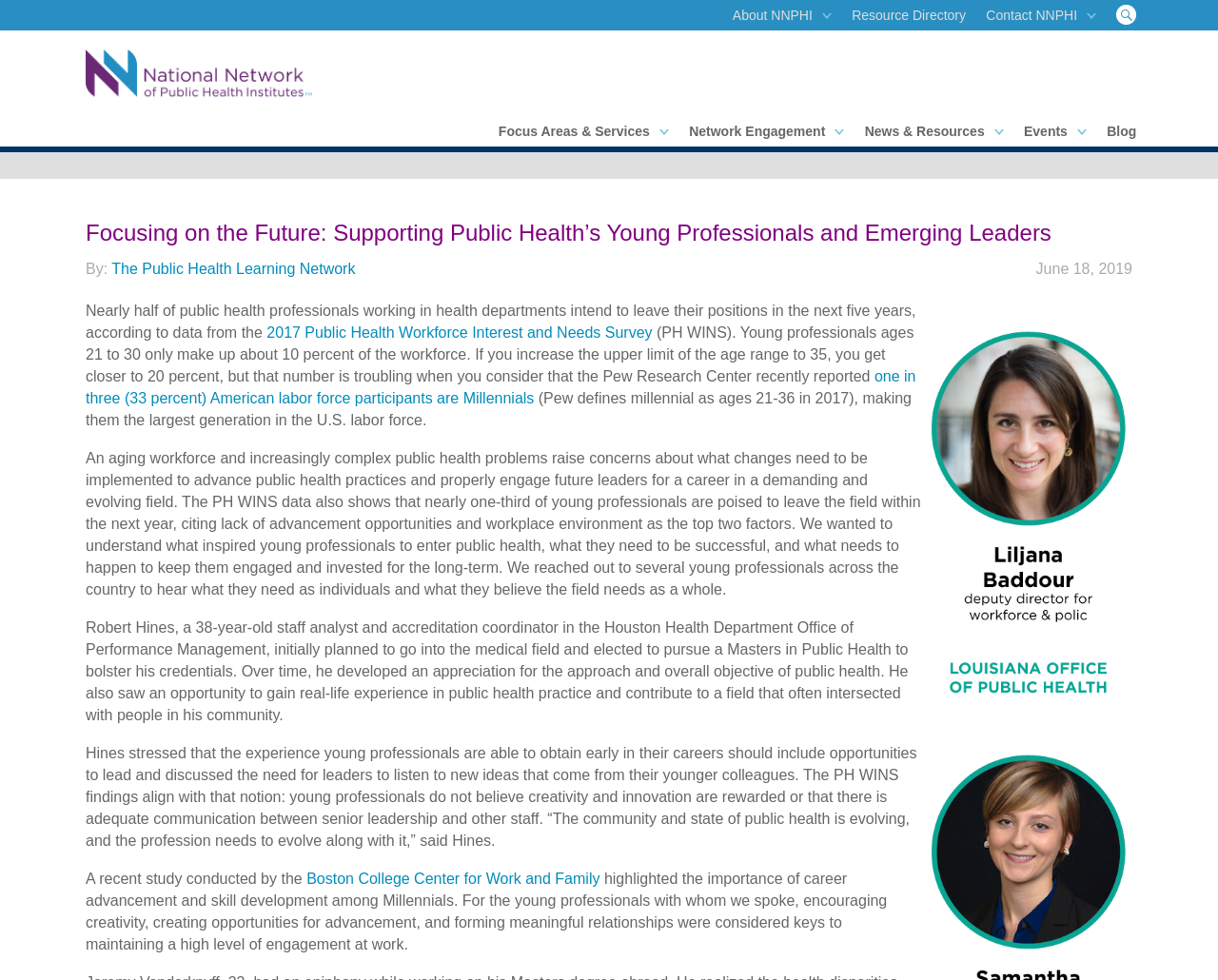What is the name of the organization?
Answer the question based on the image using a single word or a brief phrase.

NNPHI